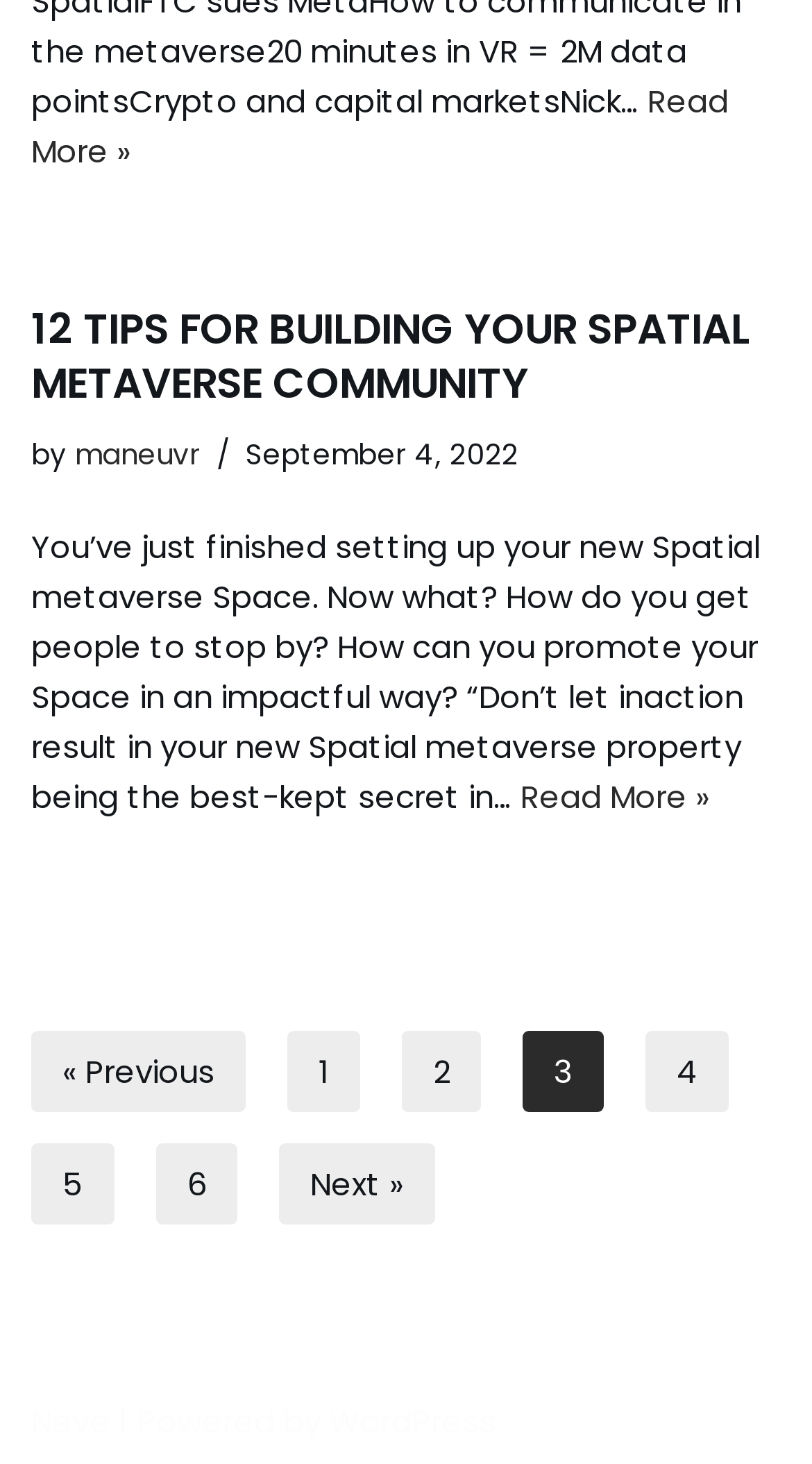How many pages of articles are there?
Look at the webpage screenshot and answer the question with a detailed explanation.

I found the number of pages of articles by looking at the link elements with the text '1', '2', '4', '5', '6' and 'Next »' which are located at the bottom of the page and are used for pagination.